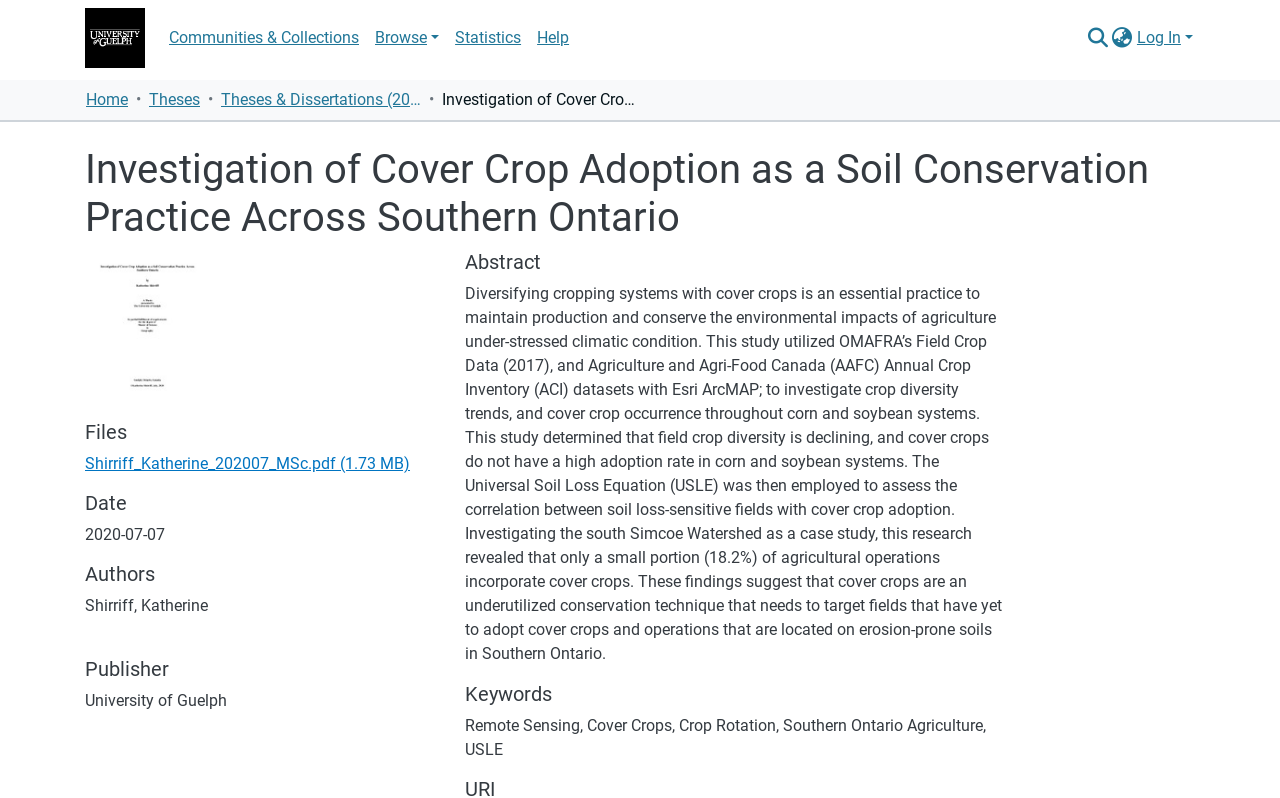What is the file format of the downloadable file? Look at the image and give a one-word or short phrase answer.

PDF